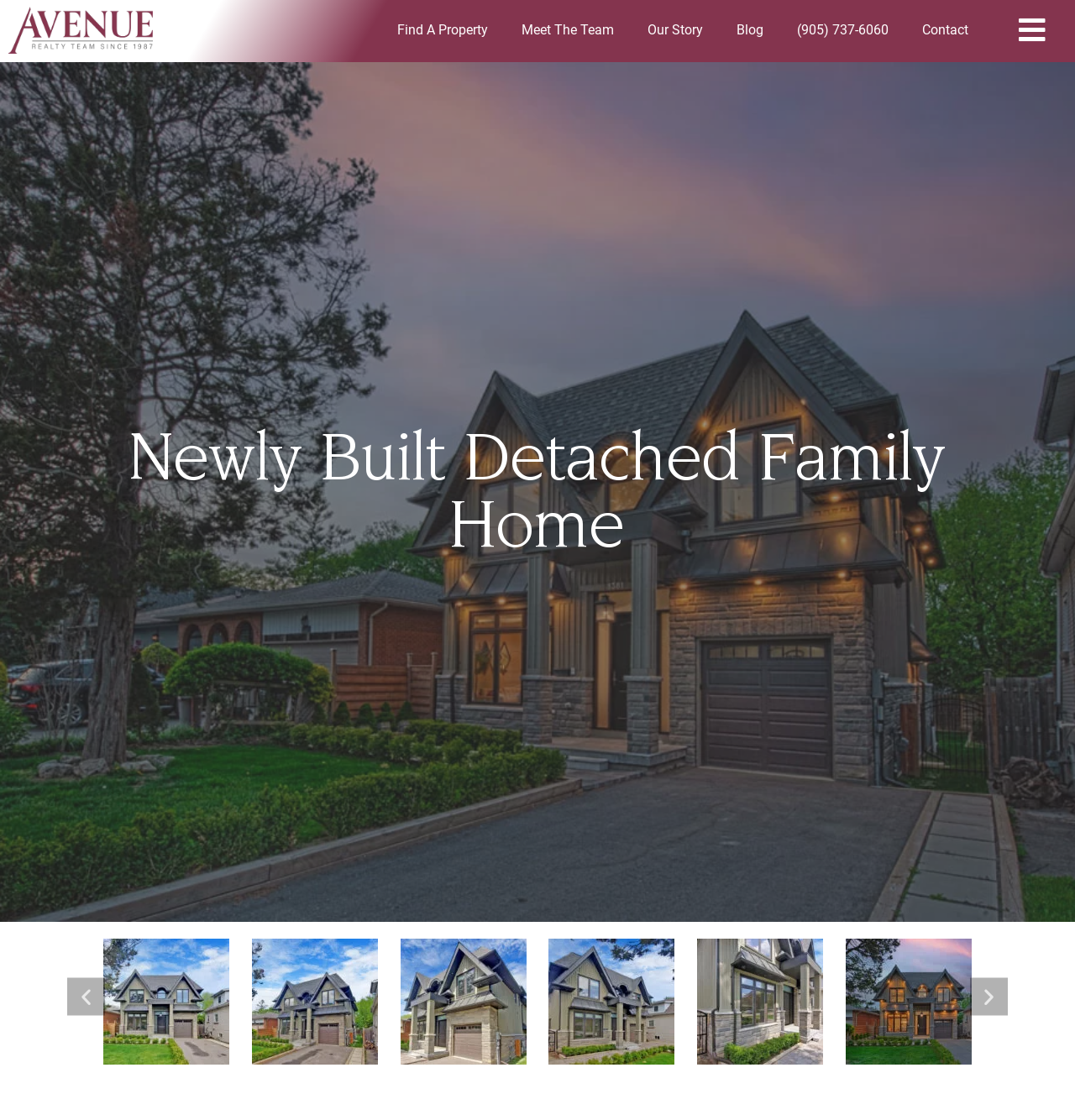What is the phone number to contact?
Please use the image to provide an in-depth answer to the question.

The webpage provides a link with the phone number '(905) 737-6060' for contacting the realty team or the property owner.